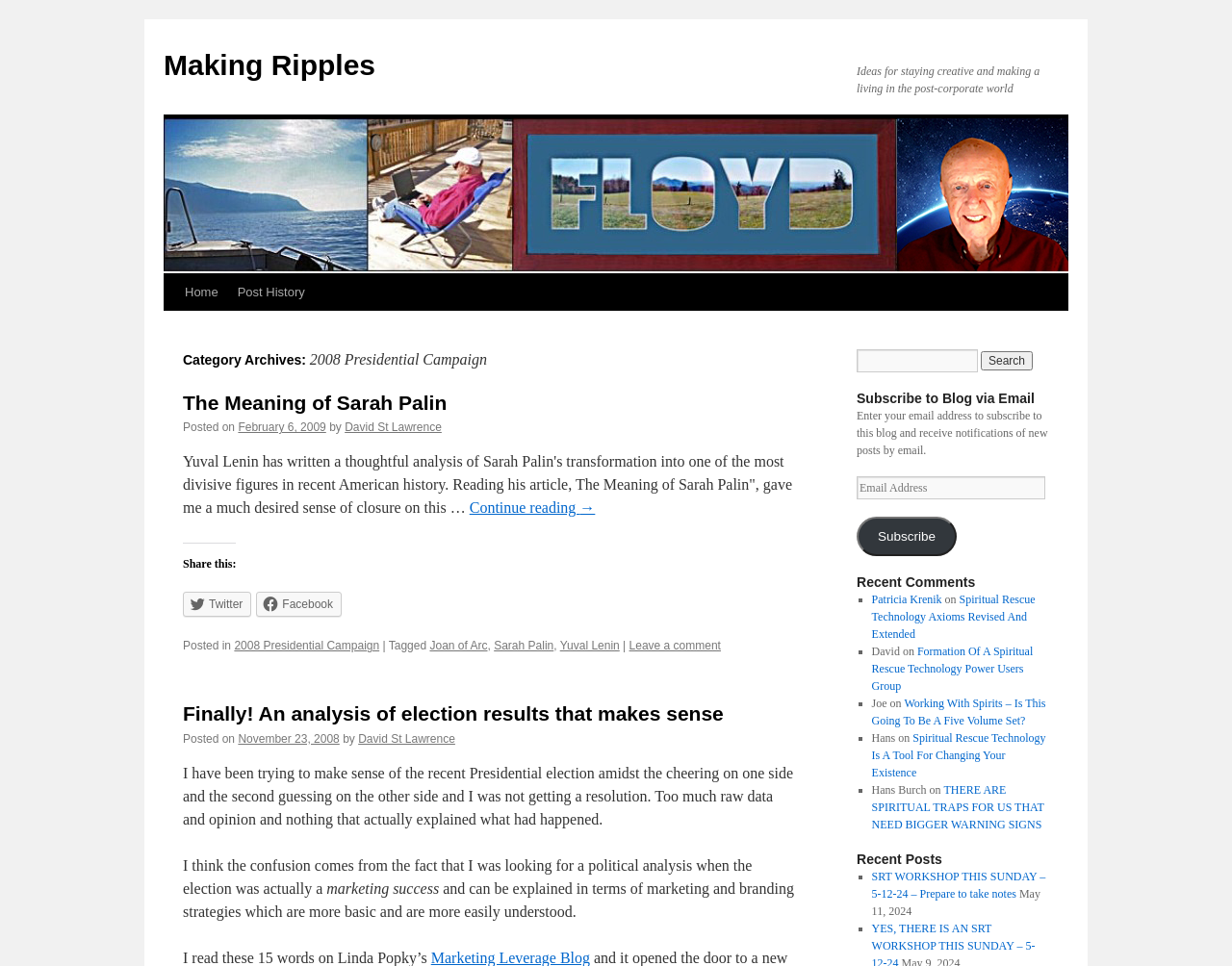Please specify the bounding box coordinates of the region to click in order to perform the following instruction: "View recent comments".

[0.695, 0.594, 0.852, 0.612]